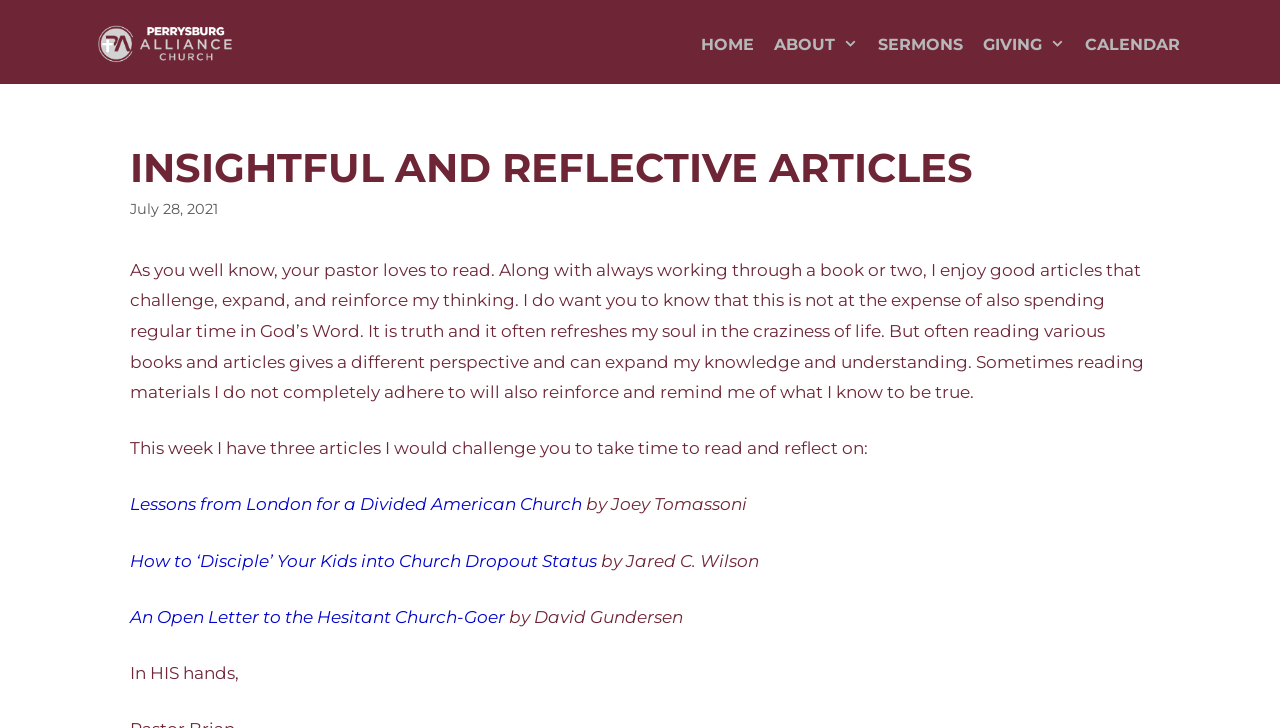Answer briefly with one word or phrase:
What is the closing phrase of the article?

In HIS hands